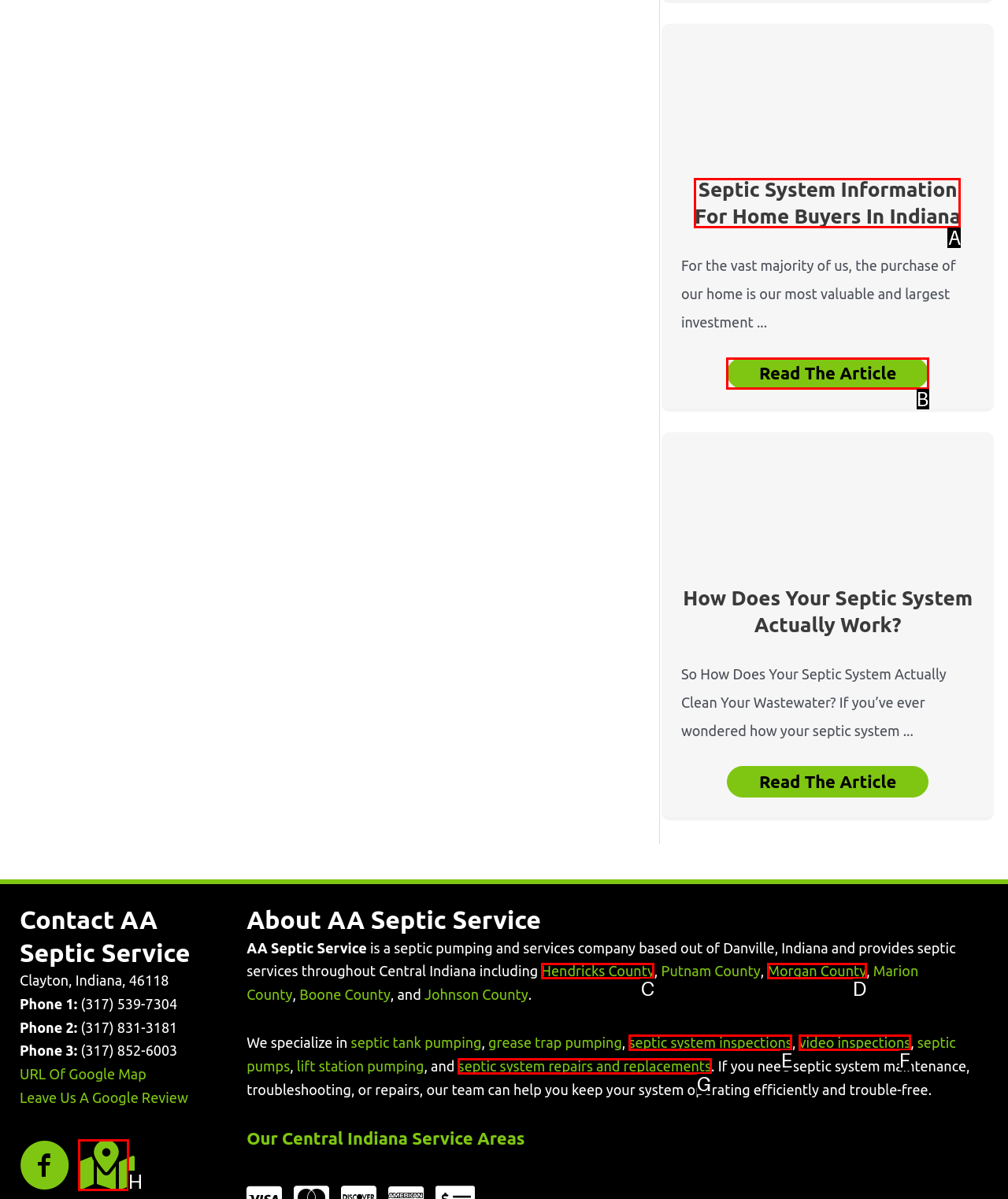Identify the correct lettered option to click in order to perform this task: Read the article about septic system information for home buyers in Indiana. Respond with the letter.

A